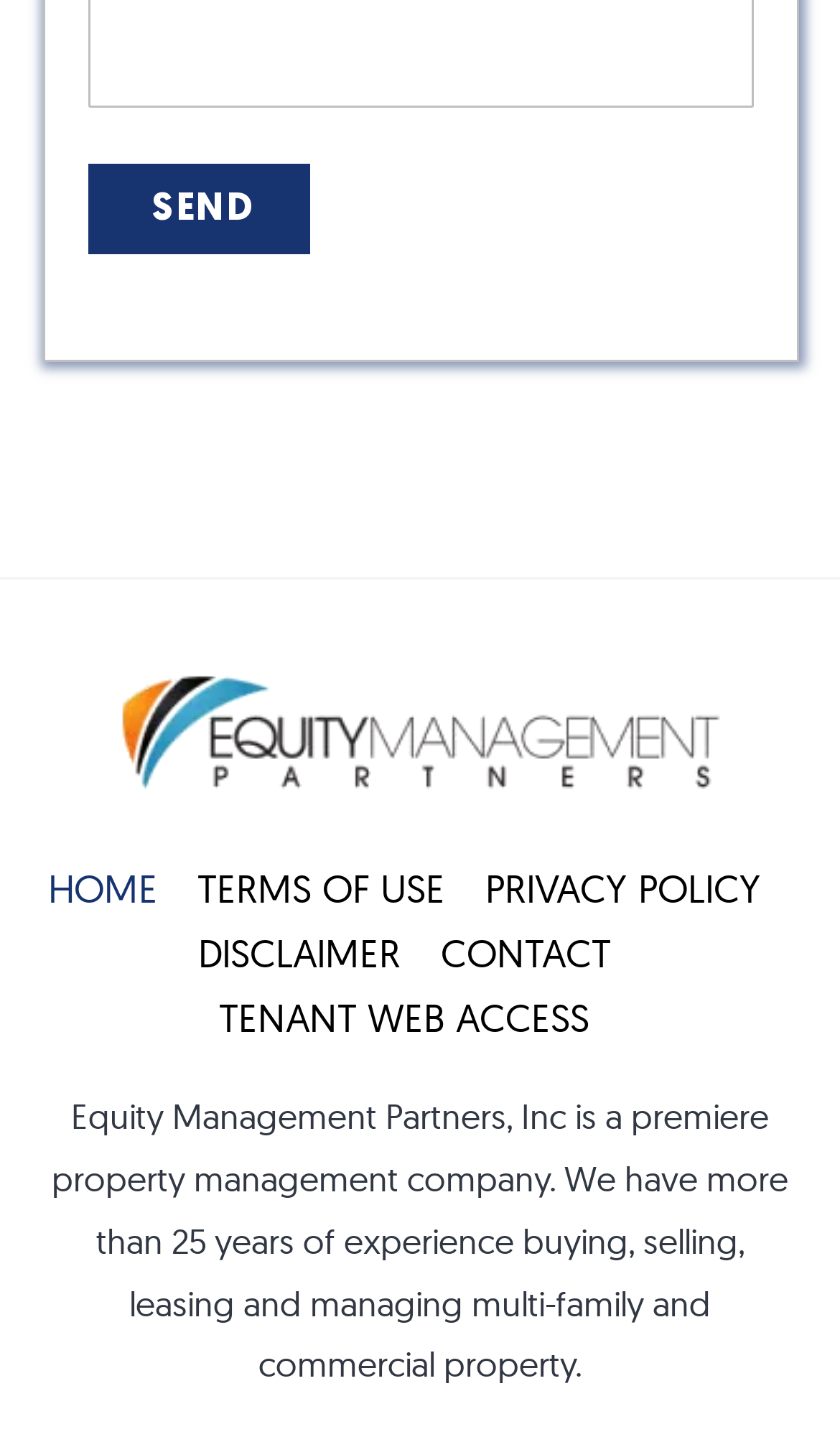Please identify the bounding box coordinates of where to click in order to follow the instruction: "read PRIVACY POLICY".

[0.577, 0.599, 0.906, 0.634]